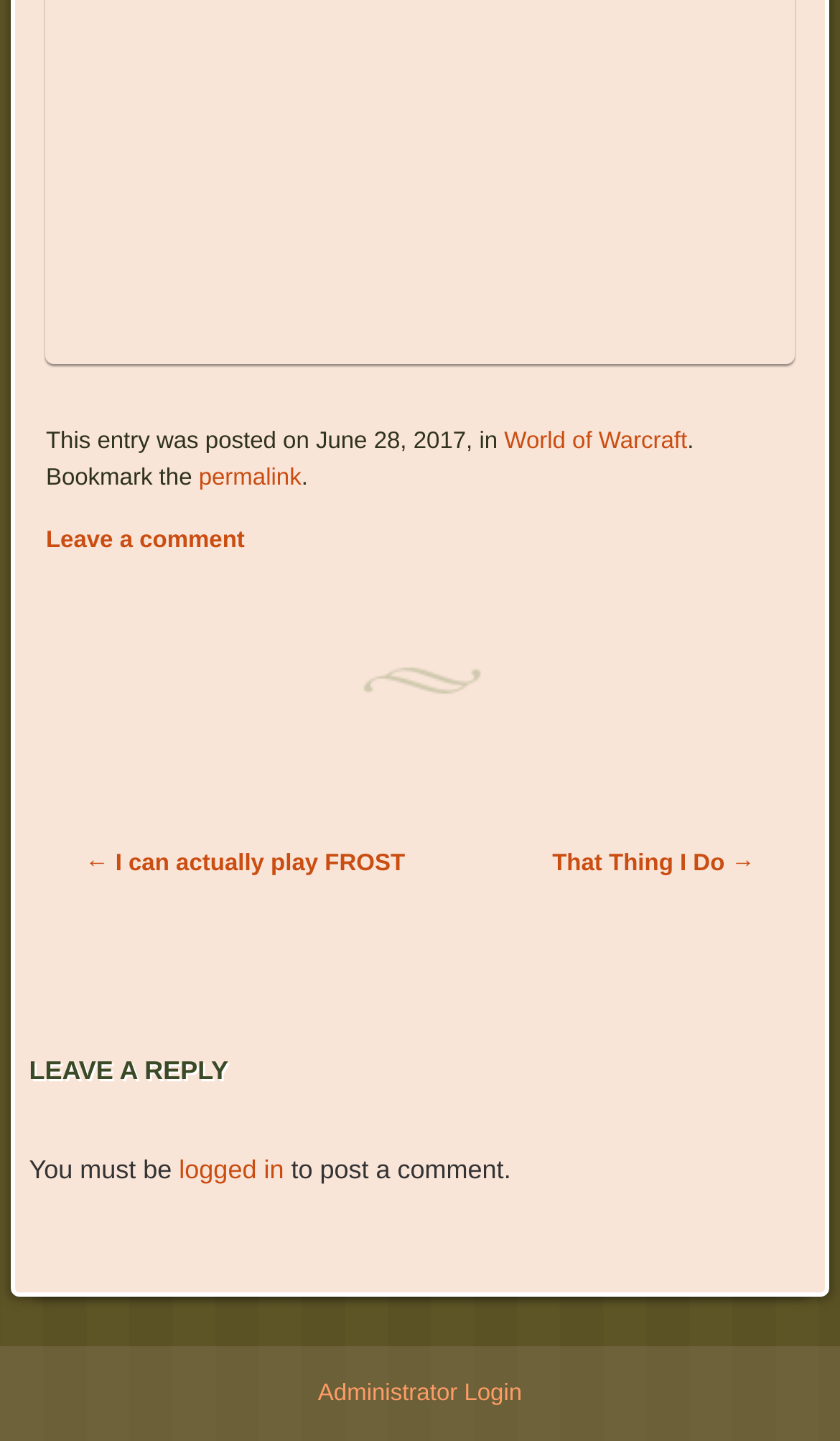Provide the bounding box coordinates for the UI element described in this sentence: "That Thing I Do →". The coordinates should be four float values between 0 and 1, i.e., [left, top, right, bottom].

[0.657, 0.591, 0.899, 0.609]